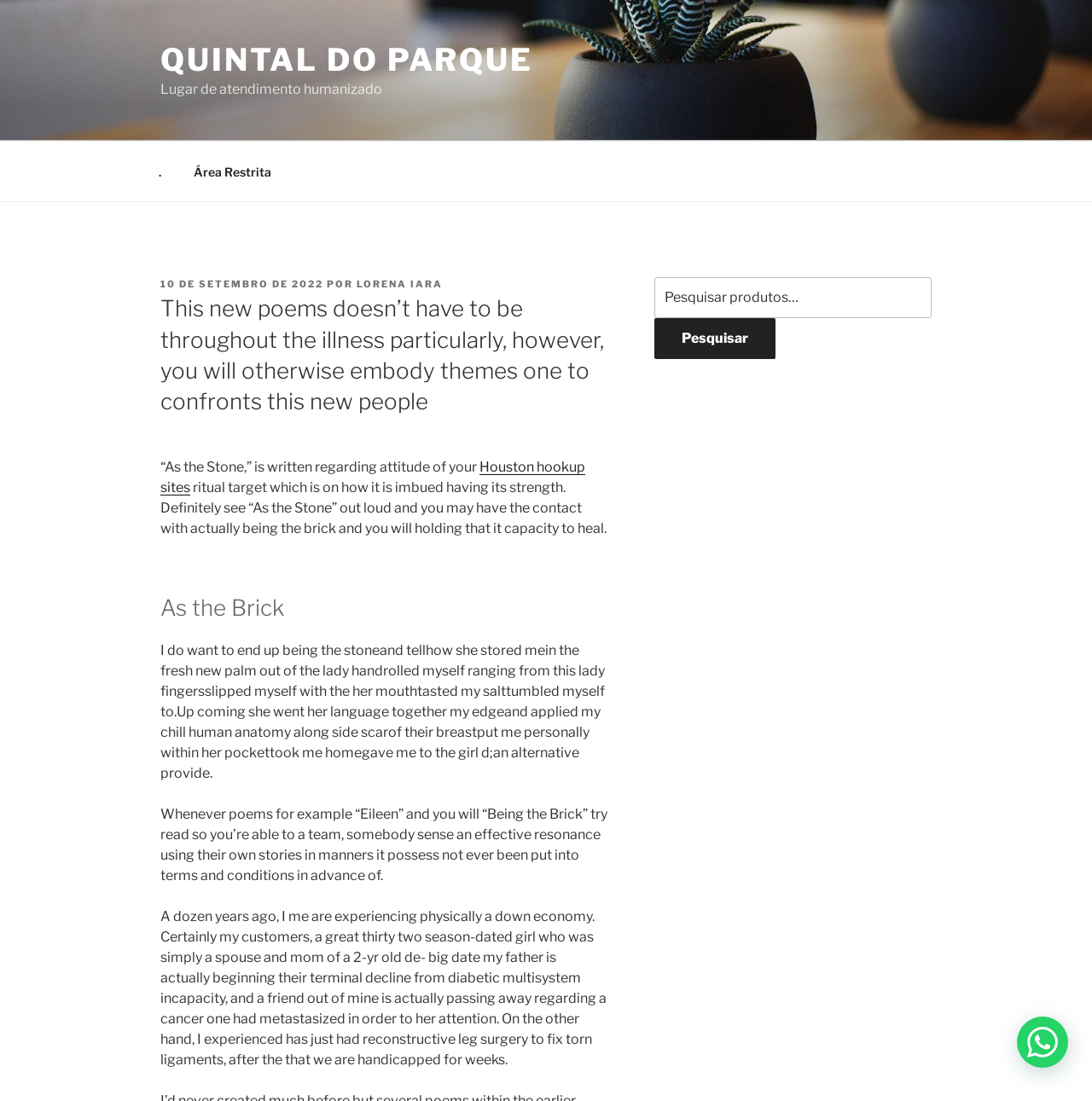Provide a brief response to the question below using one word or phrase:
Who is the author of the poem?

LORENA IARA